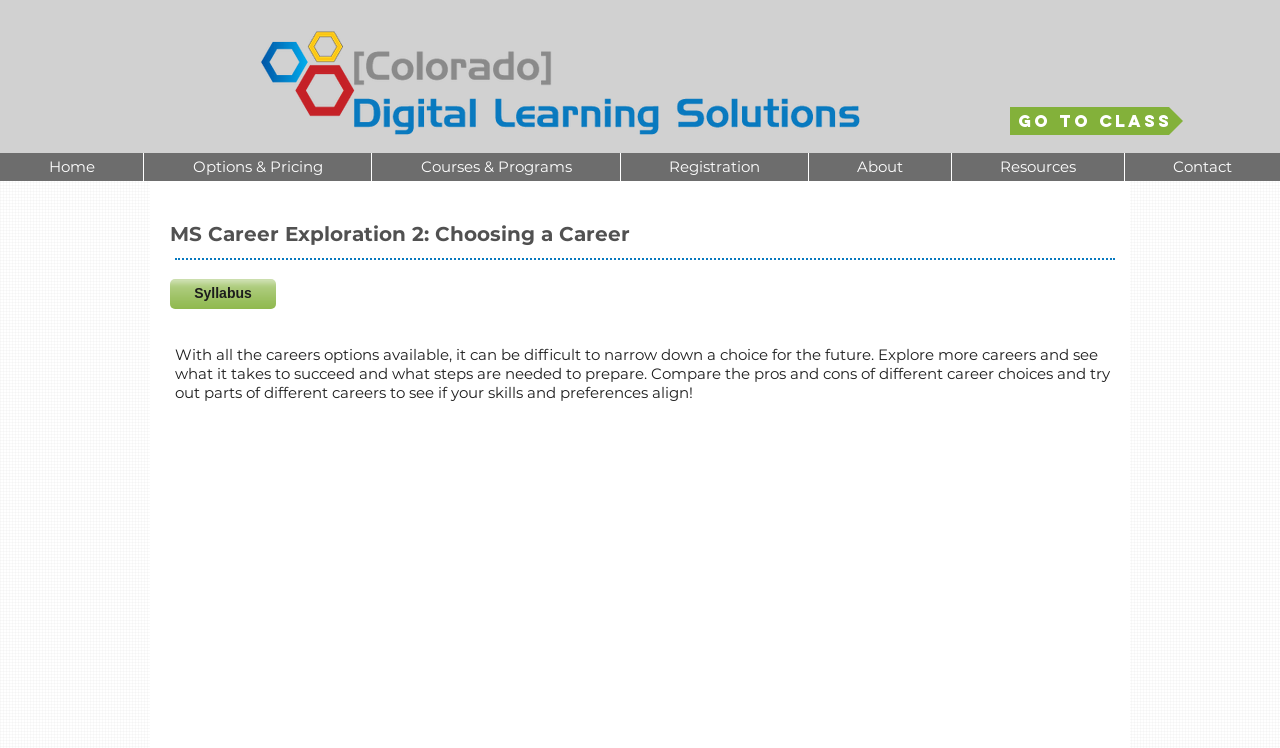Write an elaborate caption that captures the essence of the webpage.

The webpage is about MS Electives, specifically MS Career Exploration 2: Choosing a Career. At the top-left corner, there is a CDLS logo image. To the right of the logo, there is a "Go to Class" link. Below the logo and the link, there is a navigation menu labeled "Site" that spans the entire width of the page. The menu contains seven items: "Home", "Options & Pricing", "Courses & Programs", "Registration", "About", "Resources", and "Contact", listed from left to right.

Below the navigation menu, there is a heading that reads "MS Career Exploration 2: Choosing a Career". To the right of the heading, there is a "Syllabus" link. The main content of the page is a paragraph of text that discusses the importance of exploring different career options and preparing for the future. The text is positioned below the heading and the "Syllabus" link, and it takes up most of the page's width.